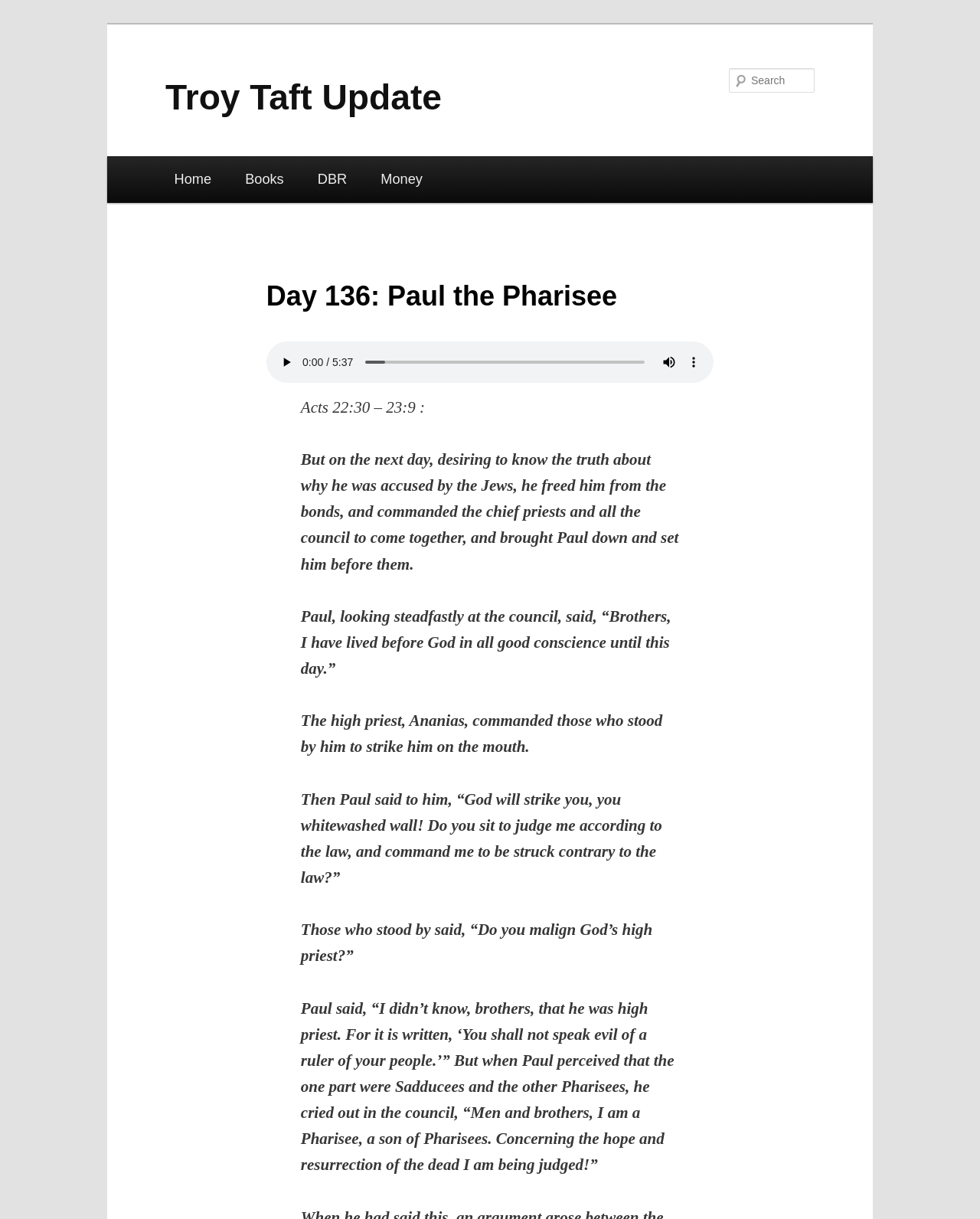Based on the element description Money, identify the bounding box coordinates for the UI element. The coordinates should be in the format (top-left x, top-left y, bottom-right x, bottom-right y) and within the 0 to 1 range.

[0.371, 0.128, 0.448, 0.166]